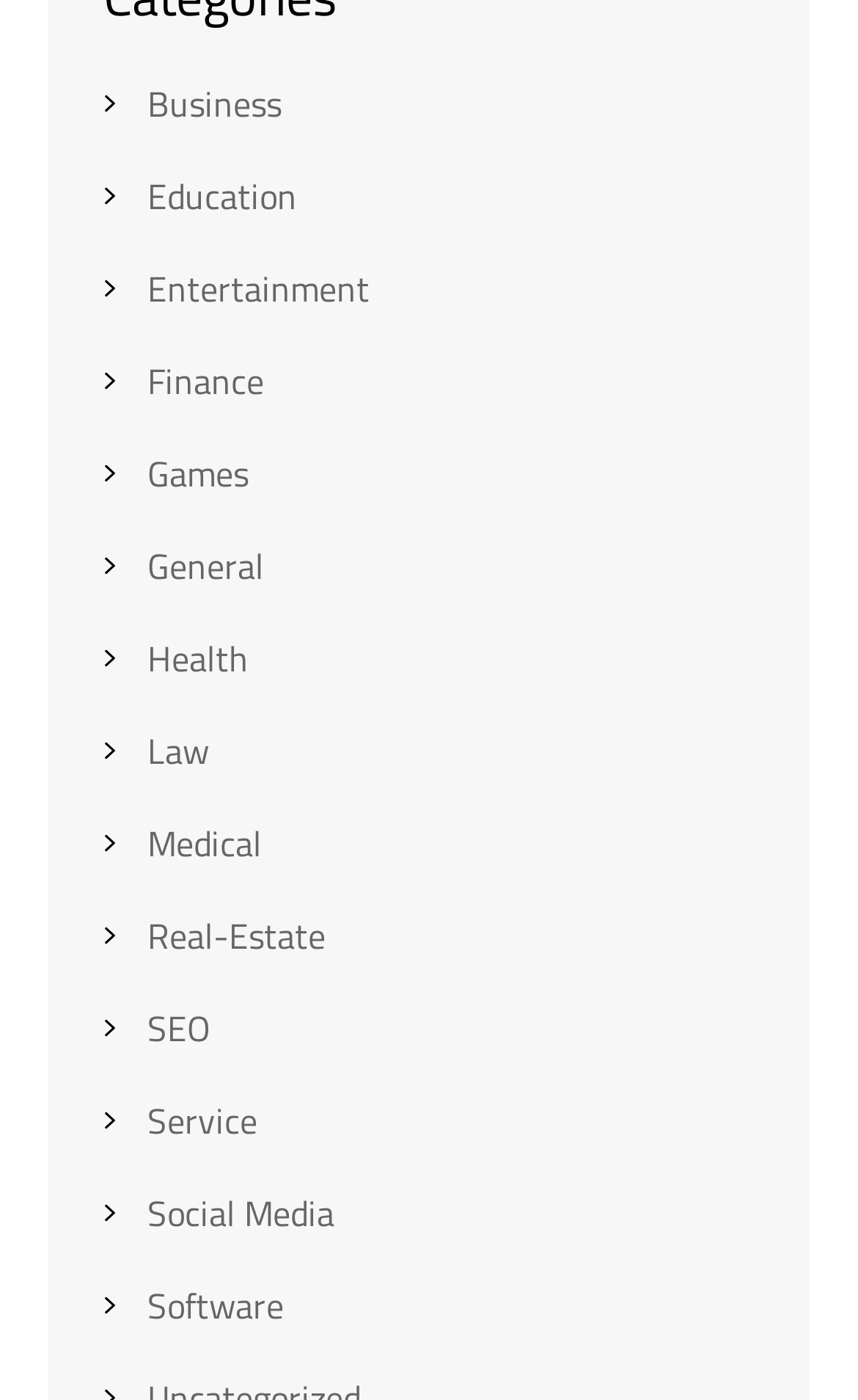Identify the bounding box coordinates for the element that needs to be clicked to fulfill this instruction: "View Health". Provide the coordinates in the format of four float numbers between 0 and 1: [left, top, right, bottom].

[0.172, 0.452, 0.29, 0.49]